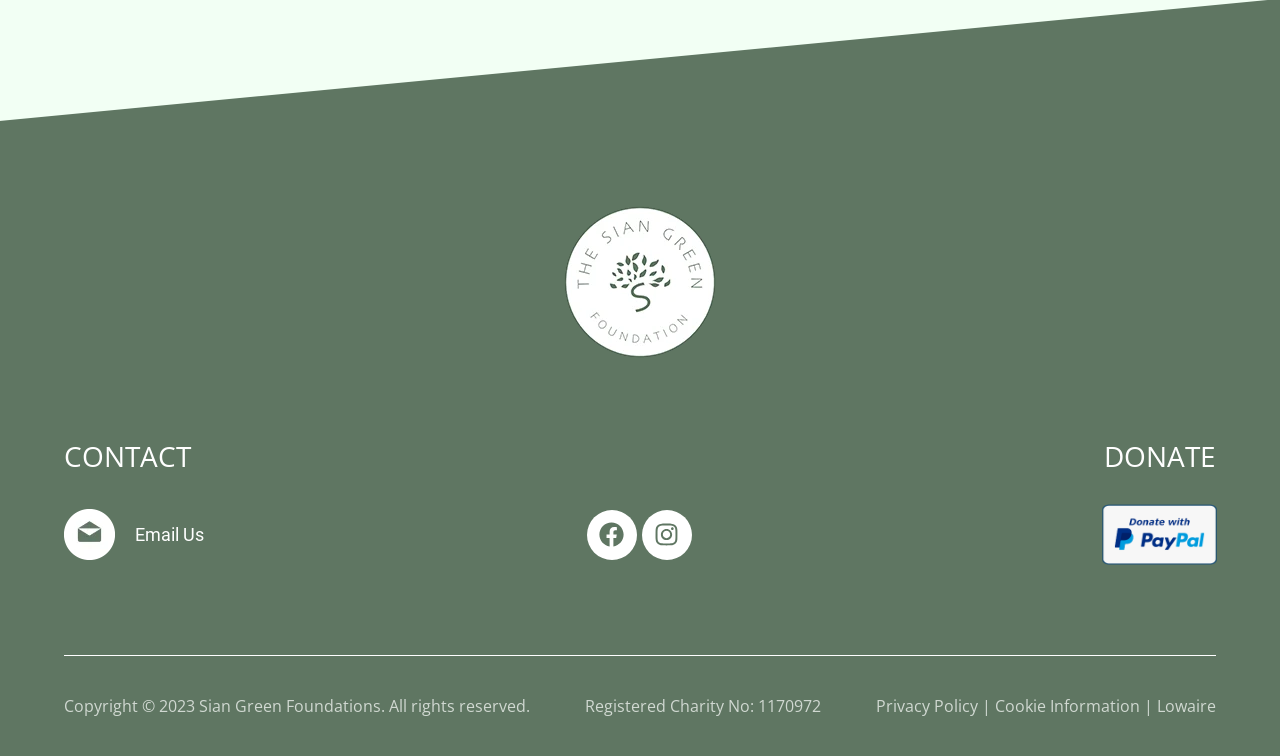Based on the element description "Email Us", predict the bounding box coordinates of the UI element.

[0.105, 0.693, 0.159, 0.72]